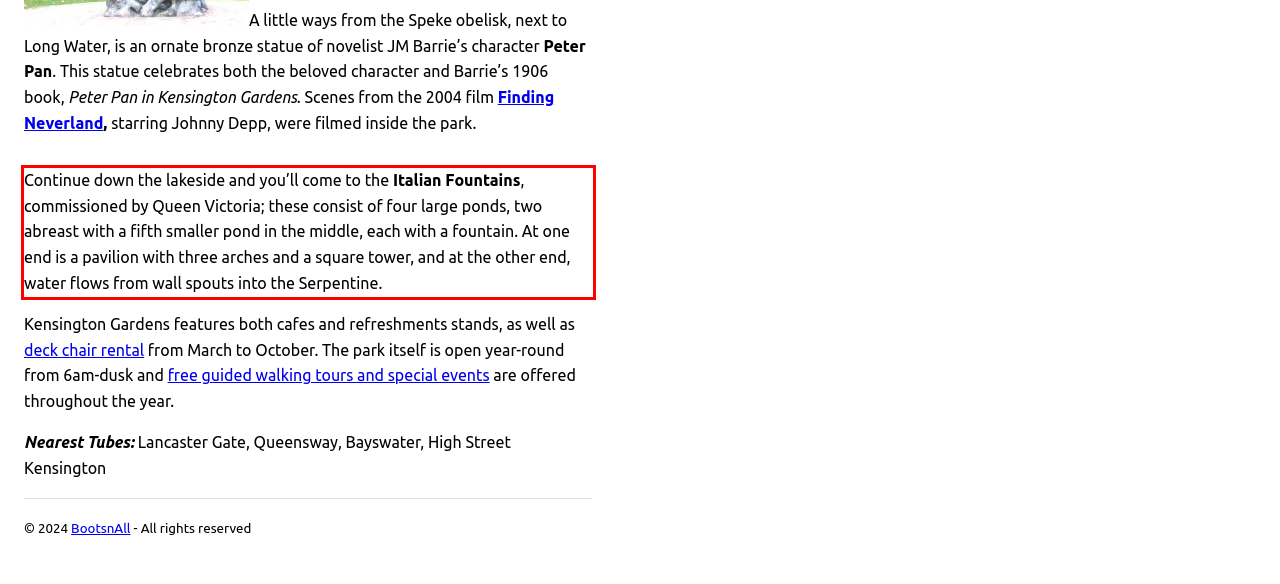Locate the red bounding box in the provided webpage screenshot and use OCR to determine the text content inside it.

Continue down the lakeside and you’ll come to the Italian Fountains, commissioned by Queen Victoria; these consist of four large ponds, two abreast with a fifth smaller pond in the middle, each with a fountain. At one end is a pavilion with three arches and a square tower, and at the other end, water flows from wall spouts into the Serpentine.